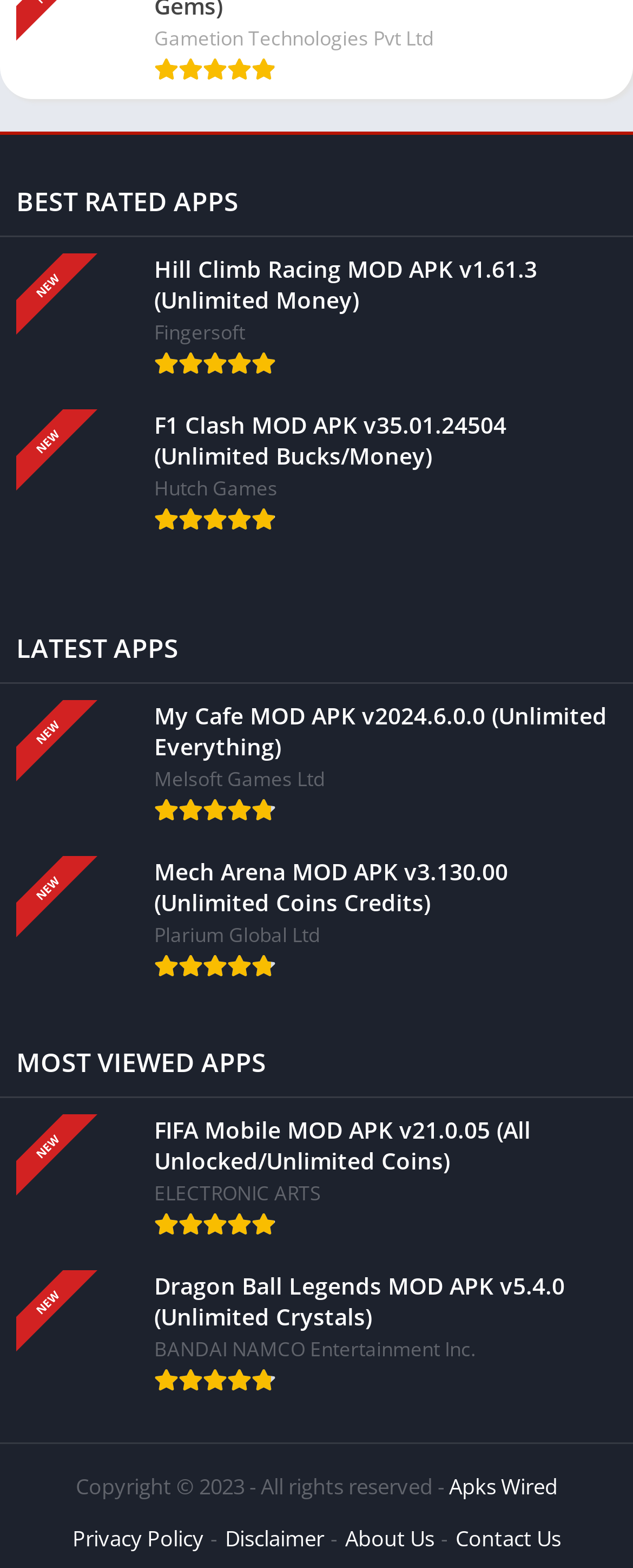Using the provided description: "Disclaimer", find the bounding box coordinates of the corresponding UI element. The output should be four float numbers between 0 and 1, in the format [left, top, right, bottom].

[0.355, 0.972, 0.512, 0.991]